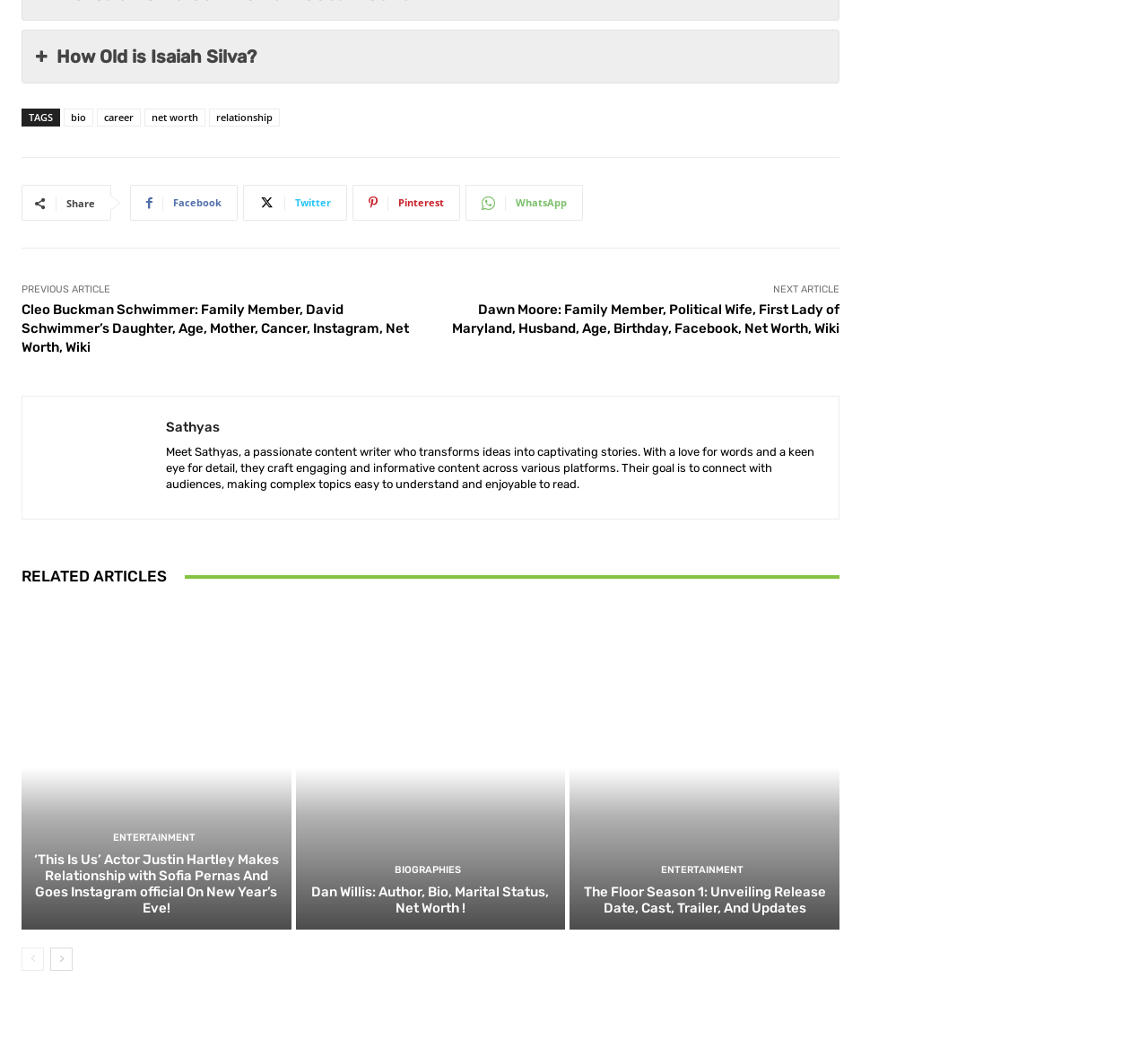Kindly determine the bounding box coordinates for the clickable area to achieve the given instruction: "Click on the 'bio' link".

[0.055, 0.103, 0.081, 0.12]